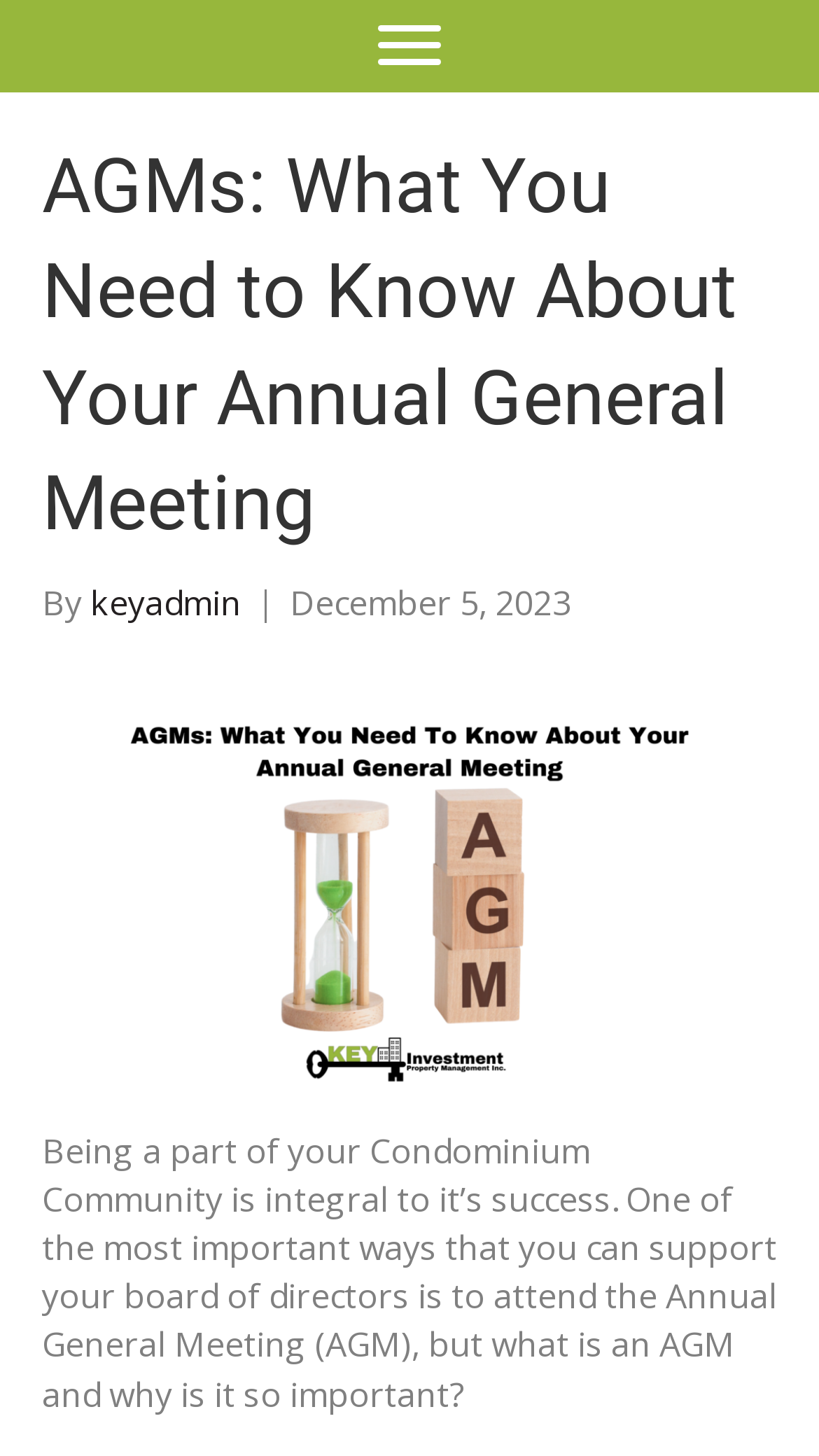What is the main topic of the article?
Can you provide an in-depth and detailed response to the question?

The main topic of the article is the Annual General Meeting (AGM), which is discussed in detail in the article, including its importance and purpose in the Condominium Community.